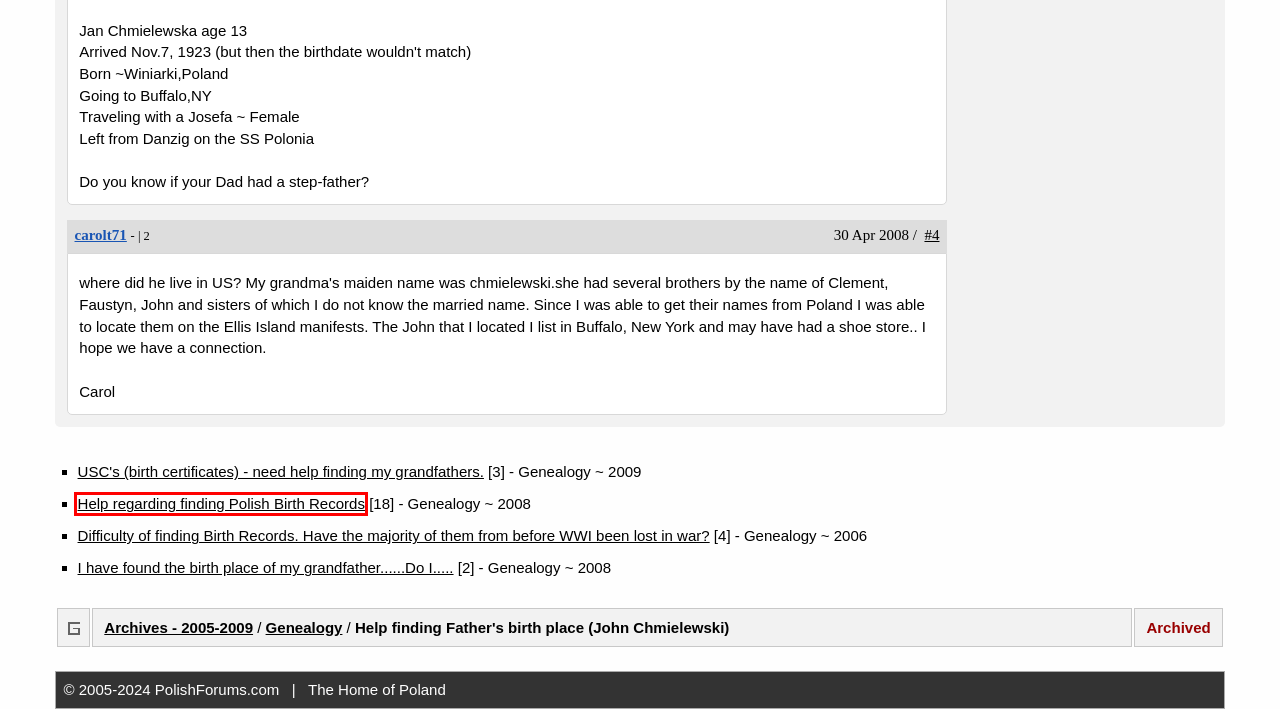You have a screenshot of a webpage with an element surrounded by a red bounding box. Choose the webpage description that best describes the new page after clicking the element inside the red bounding box. Here are the candidates:
A. Help regarding finding Polish Birth Records
B. fillygirl - Profile
C. I have found the birth place of my grandfather......Do I.....
D. carolt71 - Profile
E. Genealogy
F. USC's (birth certificates) - need help finding my grandfathers.
G. Archives - 2005-2009
H. Difficulty of finding Birth Records. Have the majority of them from before WWI been lost in war?

A